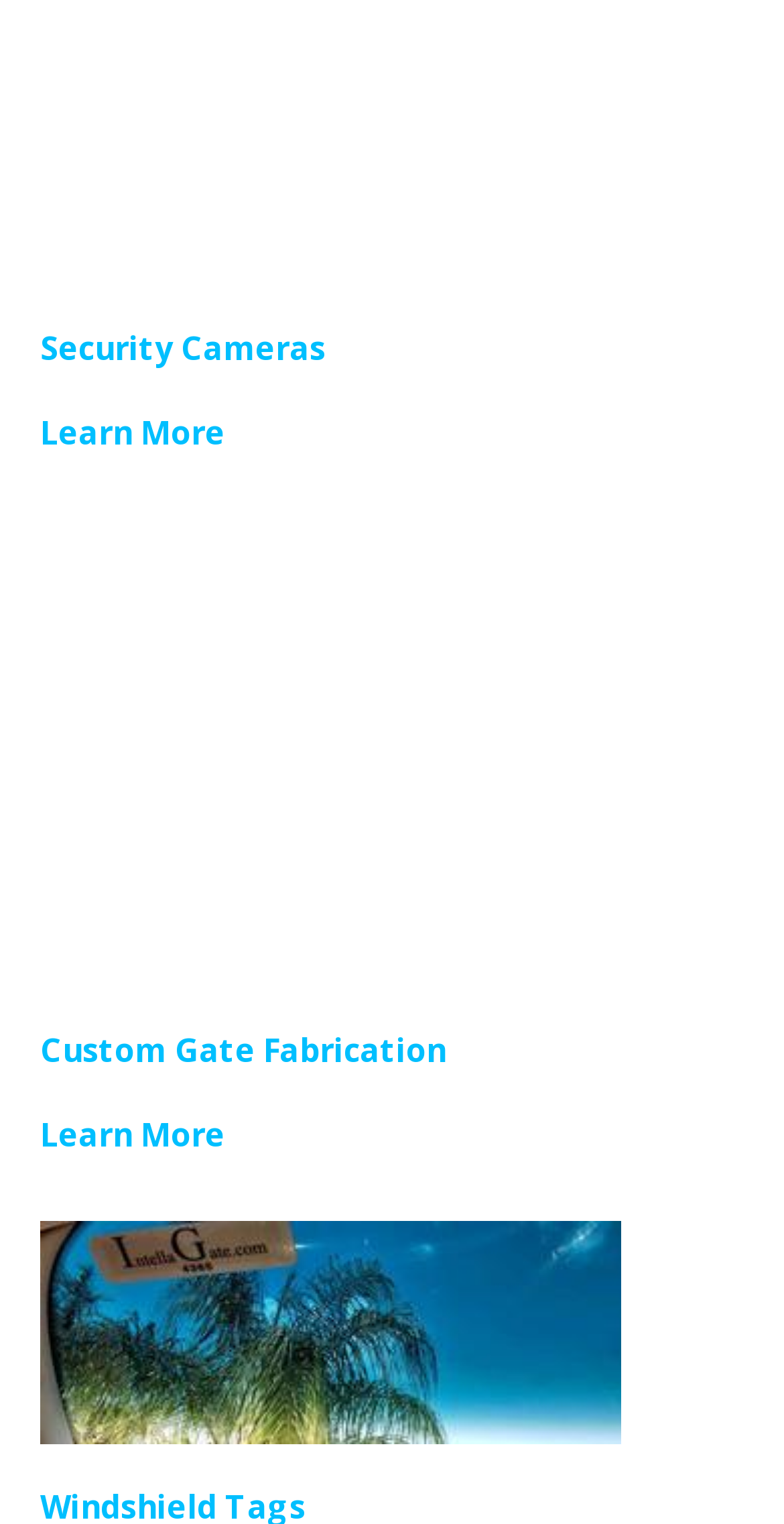Locate the bounding box of the UI element described by: "parent_node: Learn More" in the given webpage screenshot.

[0.051, 0.768, 0.792, 0.887]